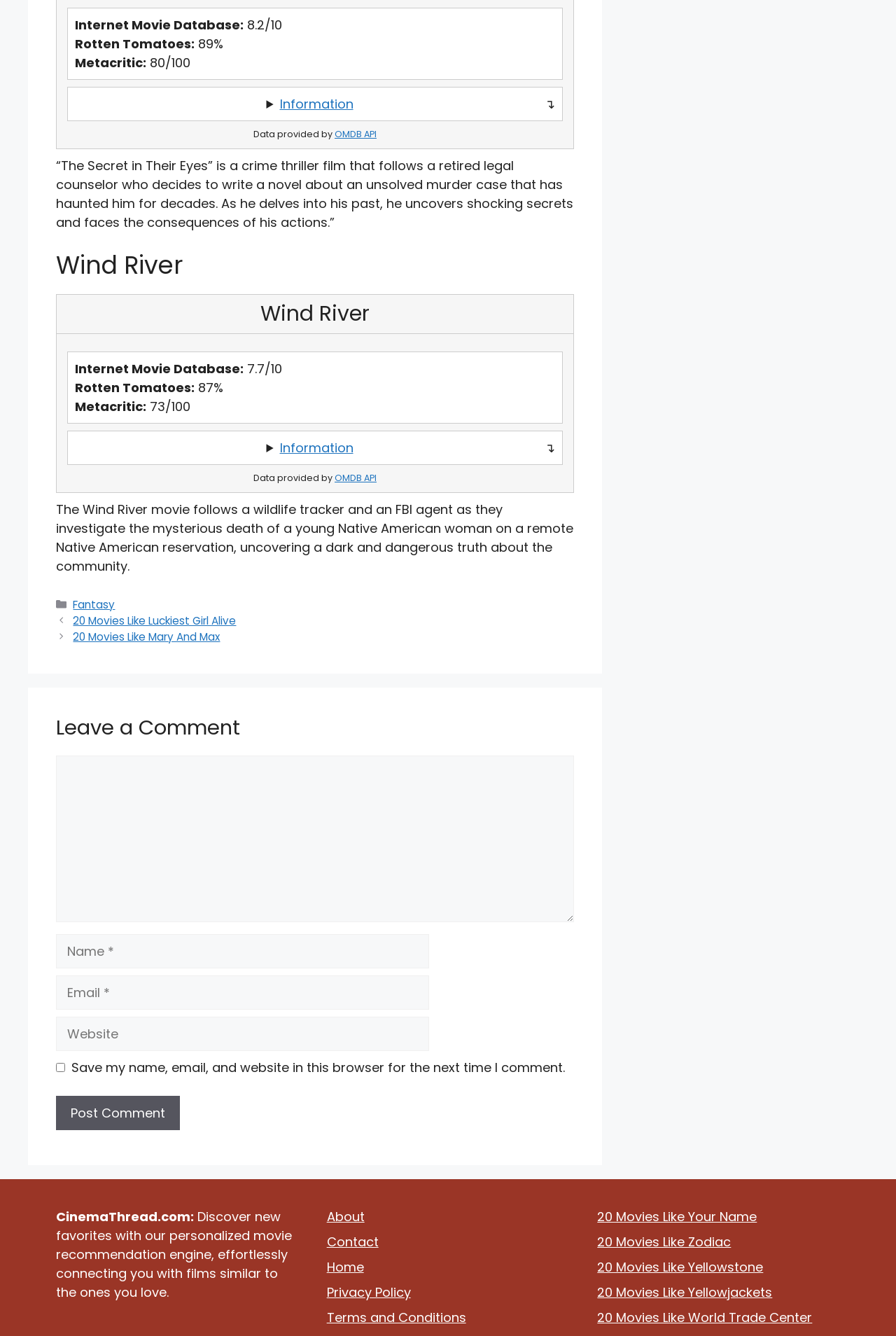Specify the bounding box coordinates of the element's area that should be clicked to execute the given instruction: "Contact us". The coordinates should be four float numbers between 0 and 1, i.e., [left, top, right, bottom].

None